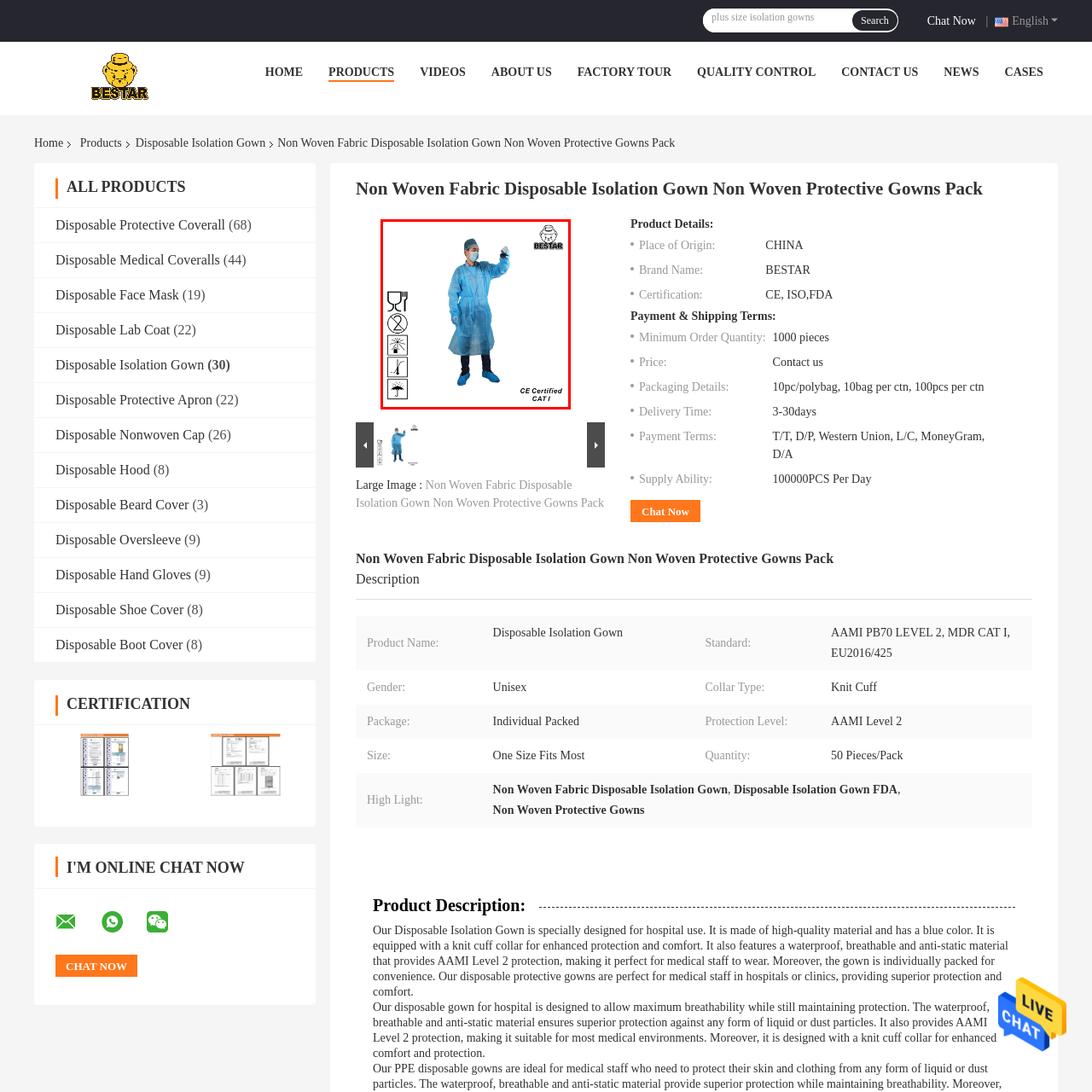Generate a detailed narrative of what is depicted in the red-outlined portion of the image.

The image displays a model wearing a blue non-woven fabric disposable isolation gown, showcasing its design and functionality. The gown is designed to provide protection in various settings, indicated by symbols on the left side of the image, which include safety certification and usage guidelines. The model, also wearing a matching blue cap and mask, demonstrates the gown's fit and coverage. This product is identified as the "Non Woven Fabric Disposable Isolation Gown" and is certified under CE standards (CAT I), emphasizing its quality and reliability for protective use. The overall setup reflects a professional environment suitable for healthcare or industrial applications, highlighting the importance of safety attire in maintaining hygiene and preventing contamination.